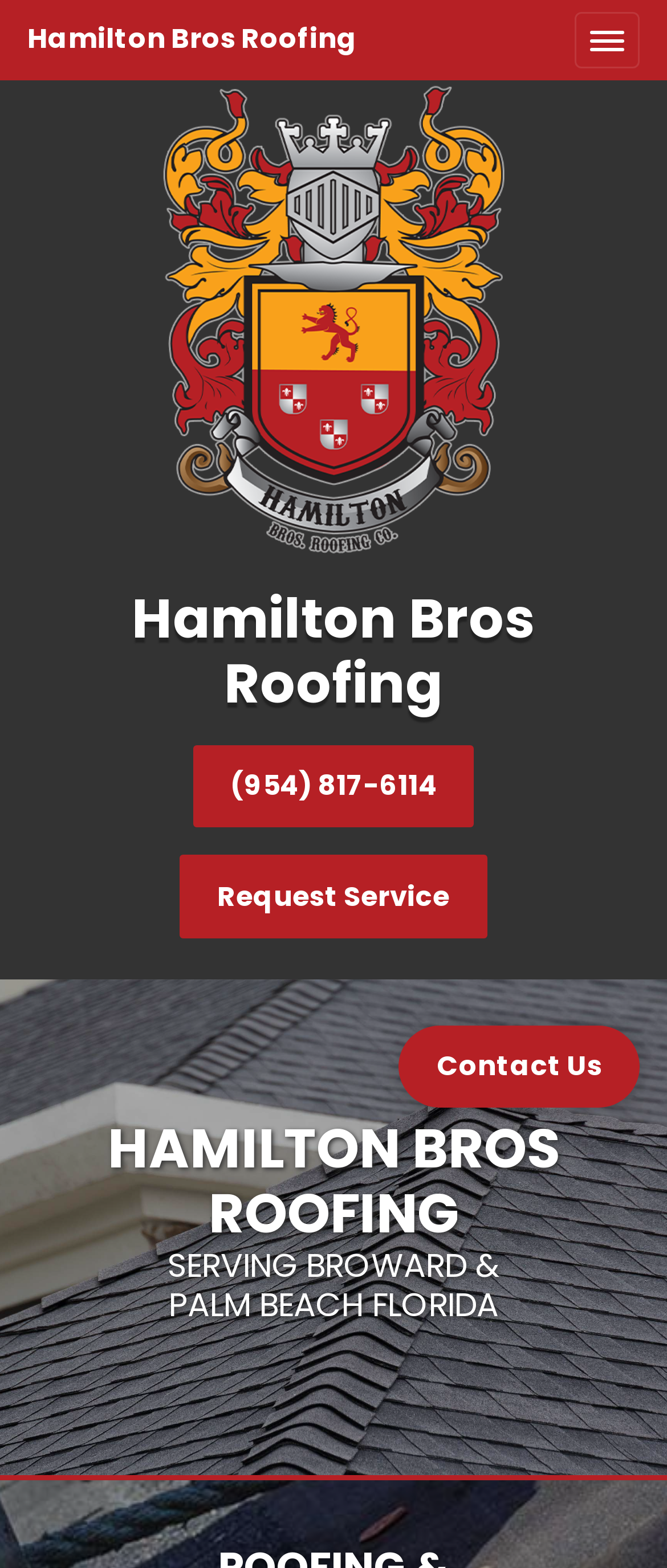What is the company name on the webpage?
Using the image, give a concise answer in the form of a single word or short phrase.

Hamilton Bros Roofing